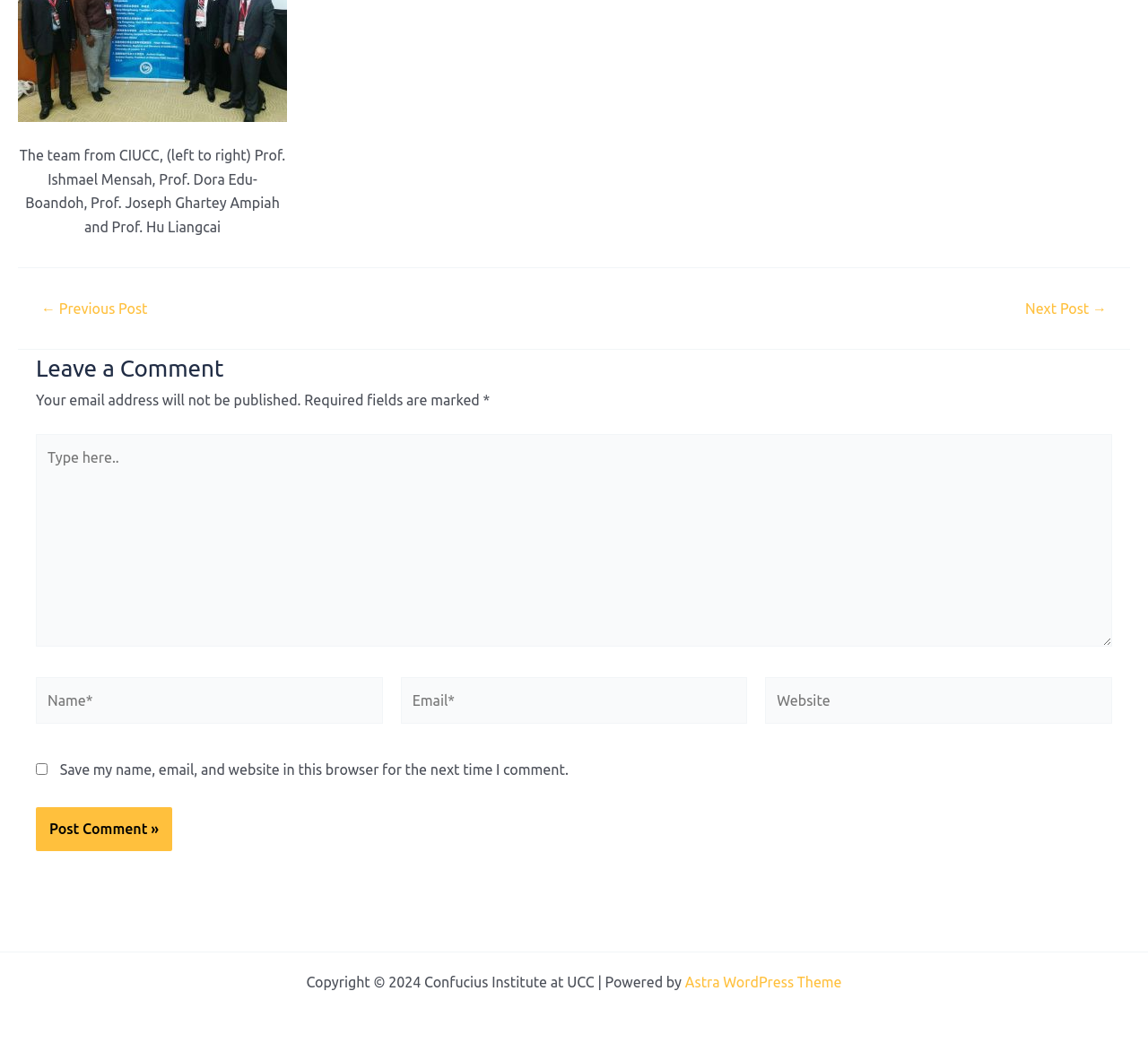Based on the provided description, "parent_node: Email* name="email" placeholder="Email*"", find the bounding box of the corresponding UI element in the screenshot.

[0.349, 0.643, 0.651, 0.688]